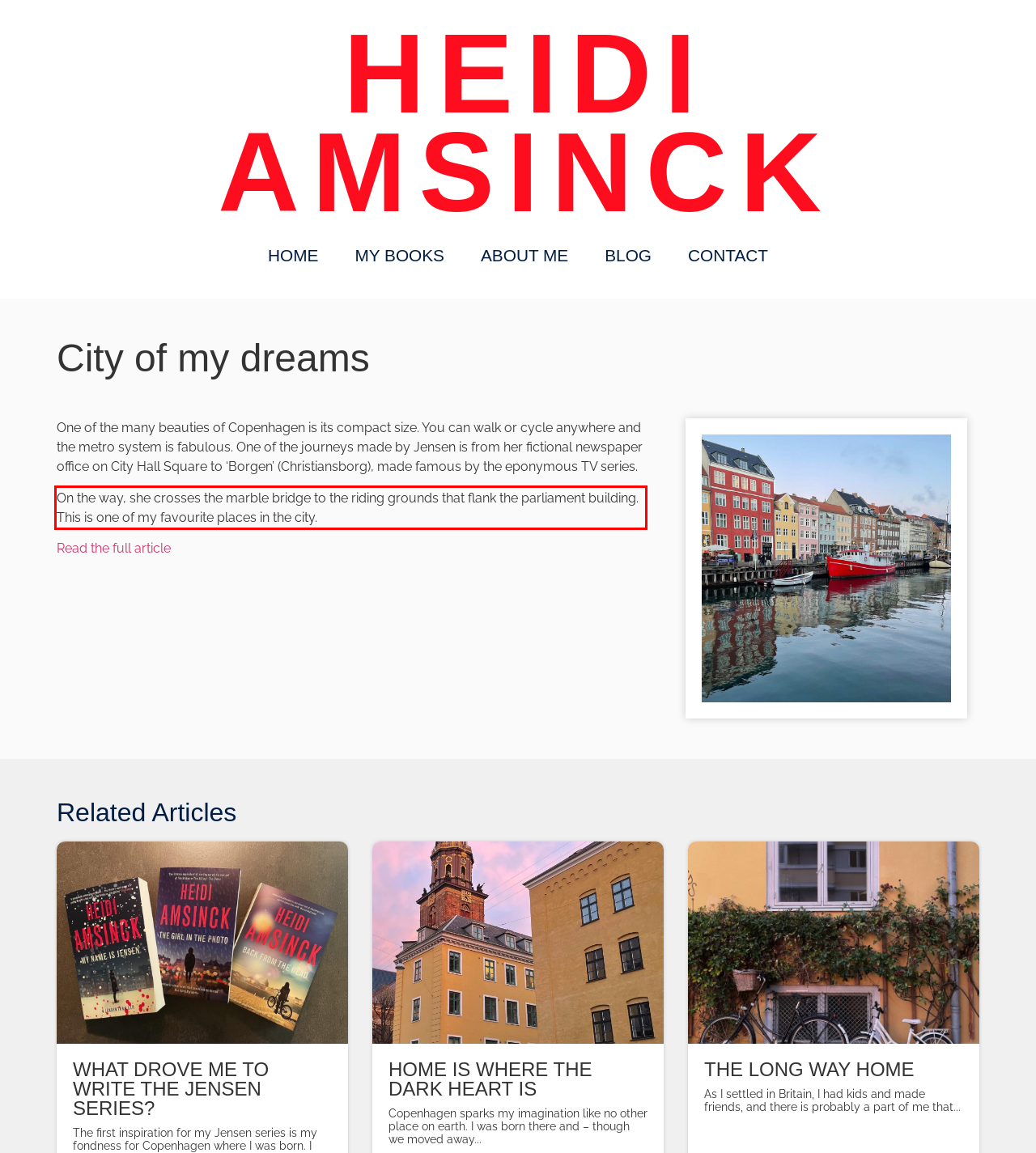In the given screenshot, locate the red bounding box and extract the text content from within it.

On the way, she crosses the marble bridge to the riding grounds that flank the parliament building. This is one of my favourite places in the city.